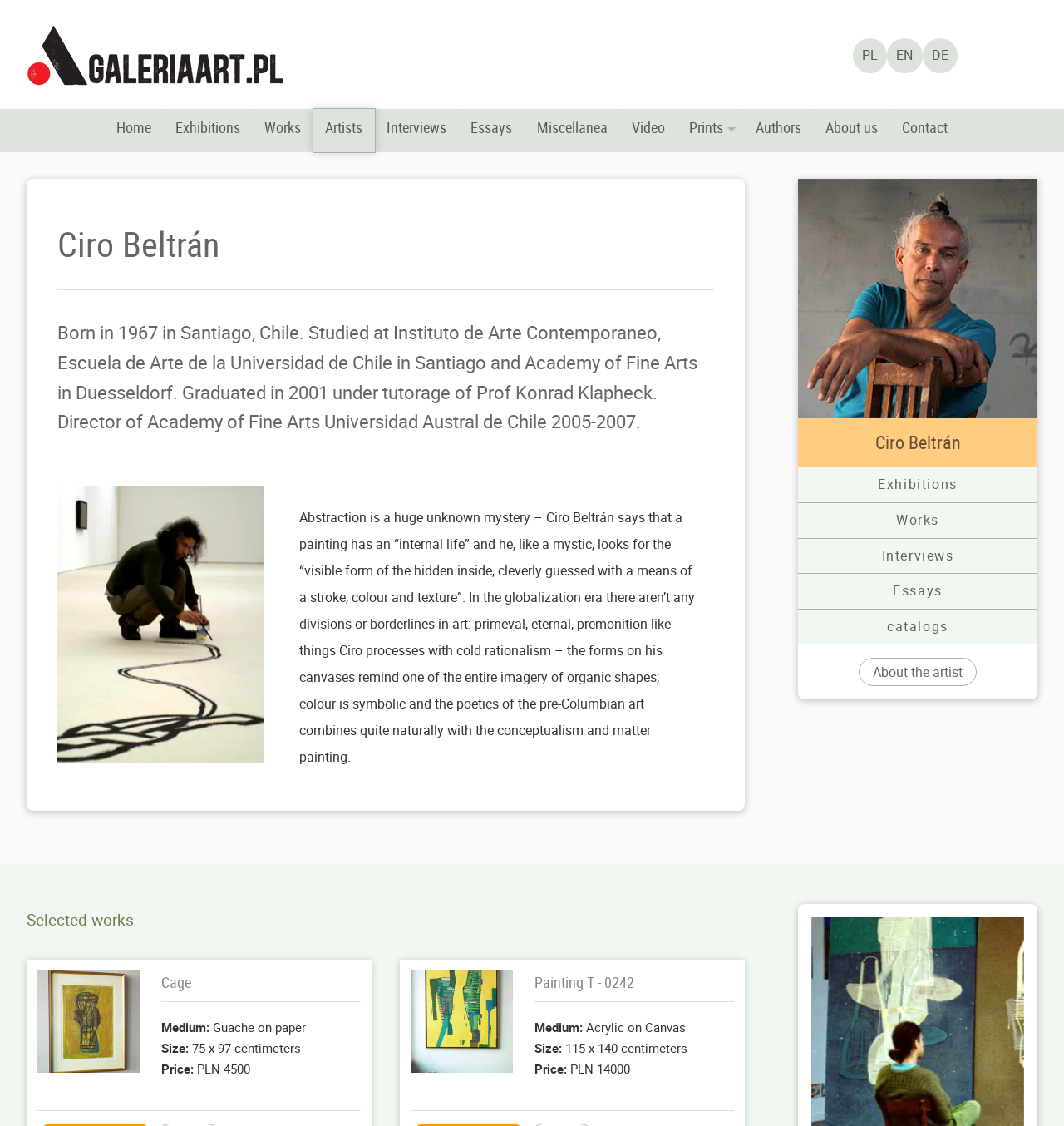Elaborate on the different components and information displayed on the webpage.

This webpage is about the artist Ciro Beltrán. At the top, there is a logo of galeriaart.pl, a link to the website, and an image of the logo. Next to it, there are four language options: SM, PL, EN, and DE. Below these elements, there is a navigation menu with links to different sections of the website, including Home, Exhibitions, Works, Artists, Interviews, Essays, Miscellanea, Video, Prints, Authors, About us, and Contact.

The main content of the webpage is about Ciro Beltrán. There is a large image of the artist, and a heading with his name. Below the image, there is a brief biography of the artist, describing his birthplace, education, and career. Following the biography, there is a paragraph discussing his artistic style and philosophy.

On the right side of the biography, there is a link to the artist's page, with an image and a heading with his name. Below this link, there are several other links to different sections of the website, including Exhibitions, Works, Interviews, Essays, and catalogs.

Further down the page, there is a heading "Selected works" and a link to a page with the same title. Below this heading, there are two artworks by Ciro Beltrán, each with an image, a heading with the title of the artwork, and details about the artwork, including the medium, size, and price. The artworks are "Cage" and "Painting T - 0242".